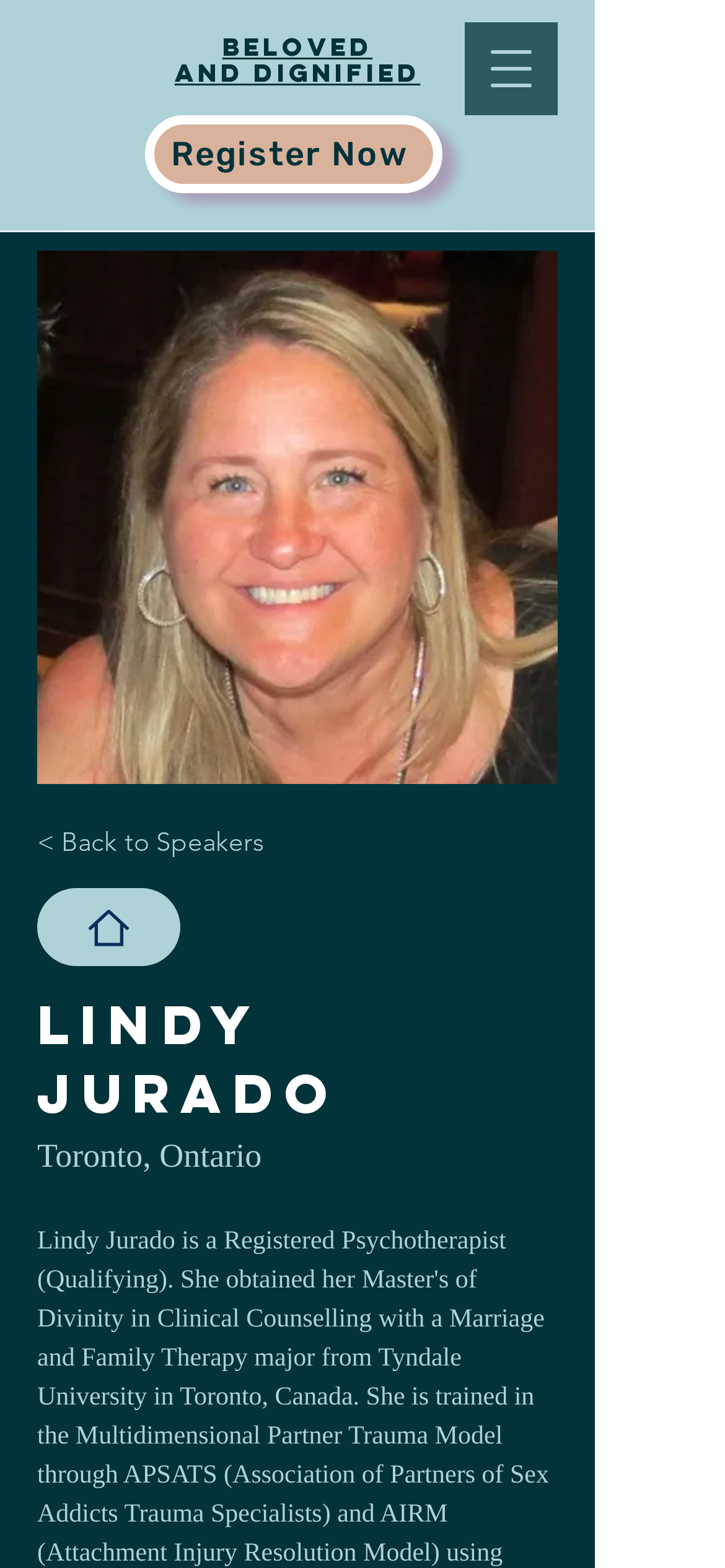Please reply to the following question using a single word or phrase: 
What is the file name of the image on the page?

IMG_1558.jpg